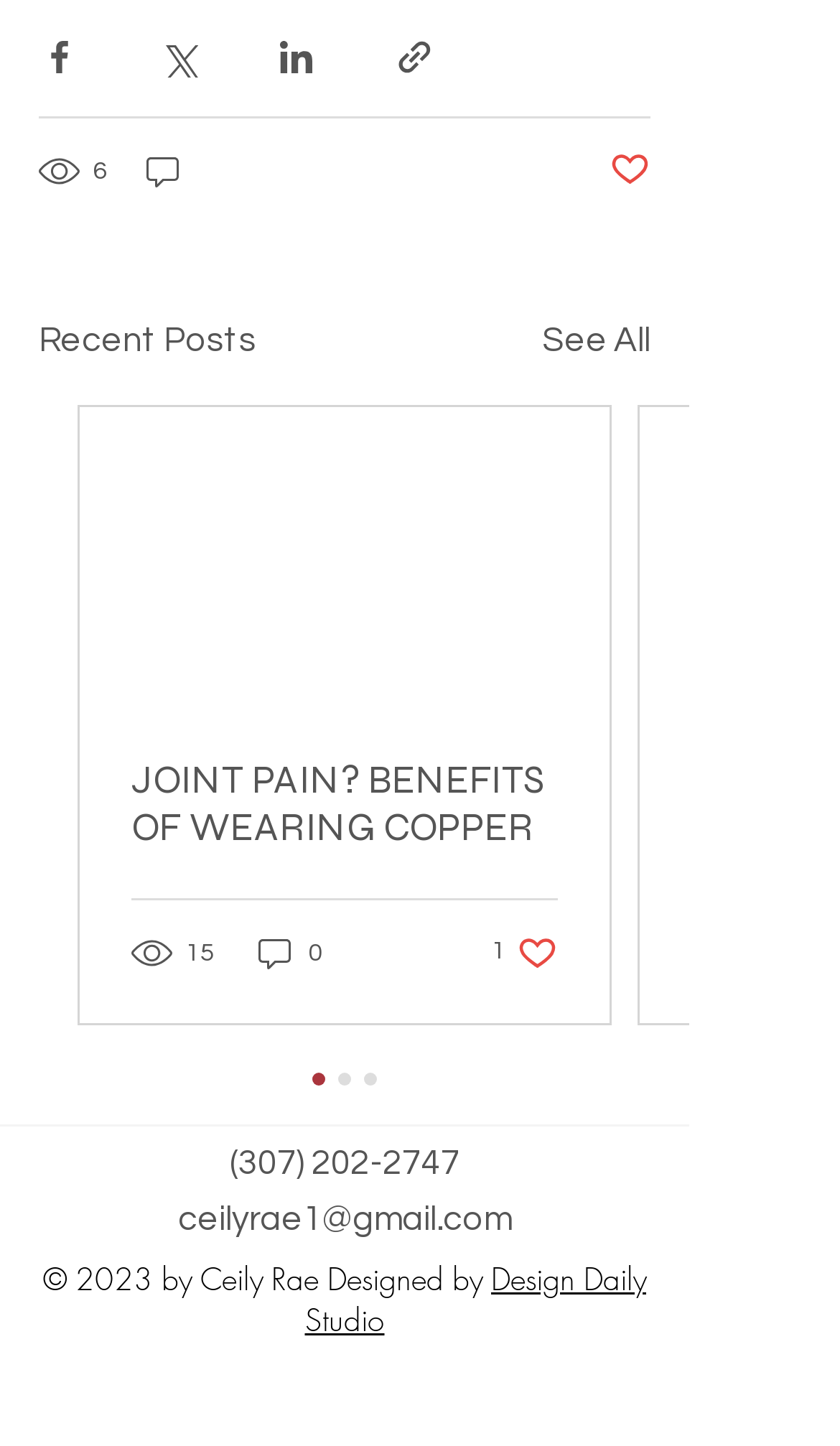Specify the bounding box coordinates of the region I need to click to perform the following instruction: "Call (307) 202-2747". The coordinates must be four float numbers in the range of 0 to 1, i.e., [left, top, right, bottom].

[0.273, 0.793, 0.547, 0.817]